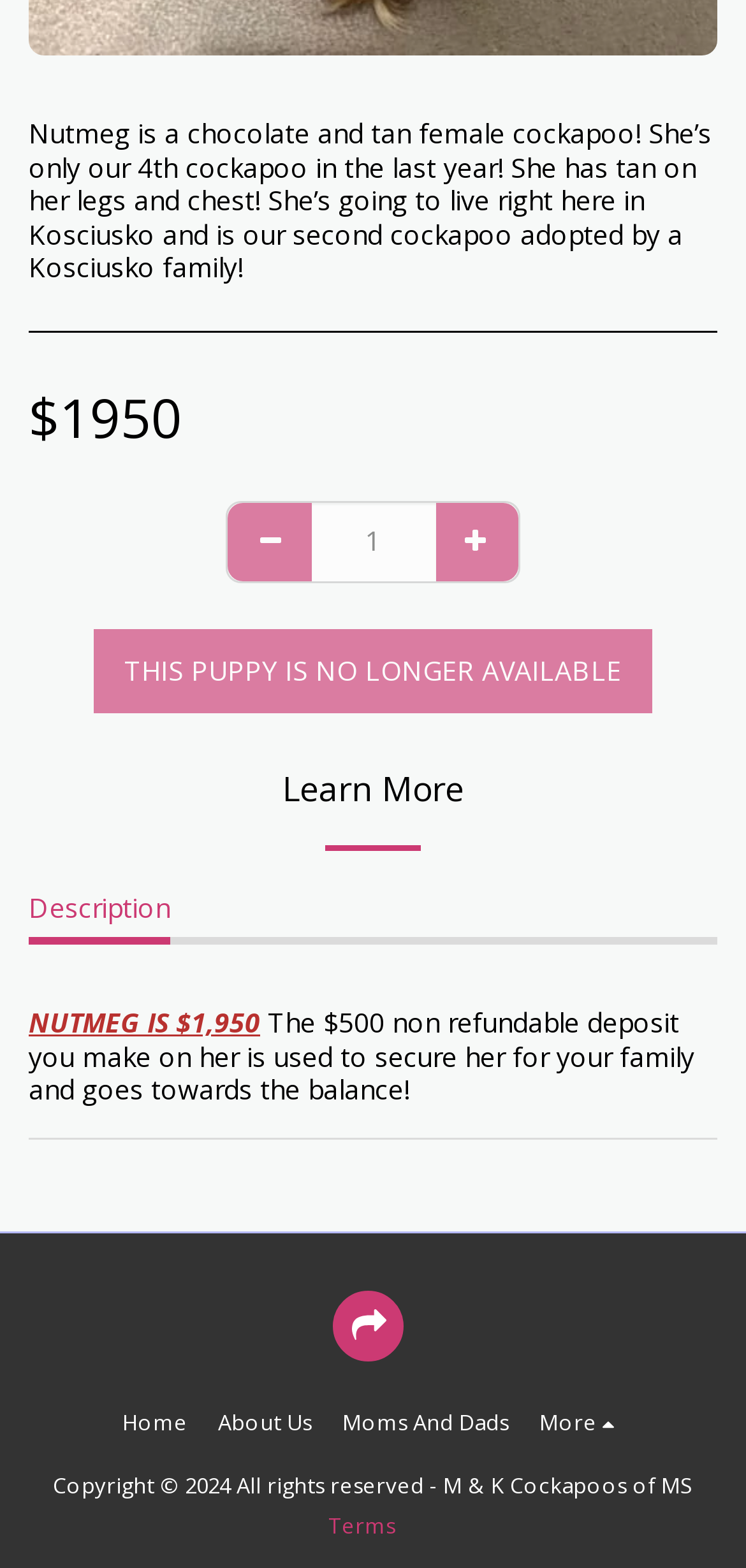Find the bounding box coordinates of the area that needs to be clicked in order to achieve the following instruction: "Read about shipping details". The coordinates should be specified as four float numbers between 0 and 1, i.e., [left, top, right, bottom].

None